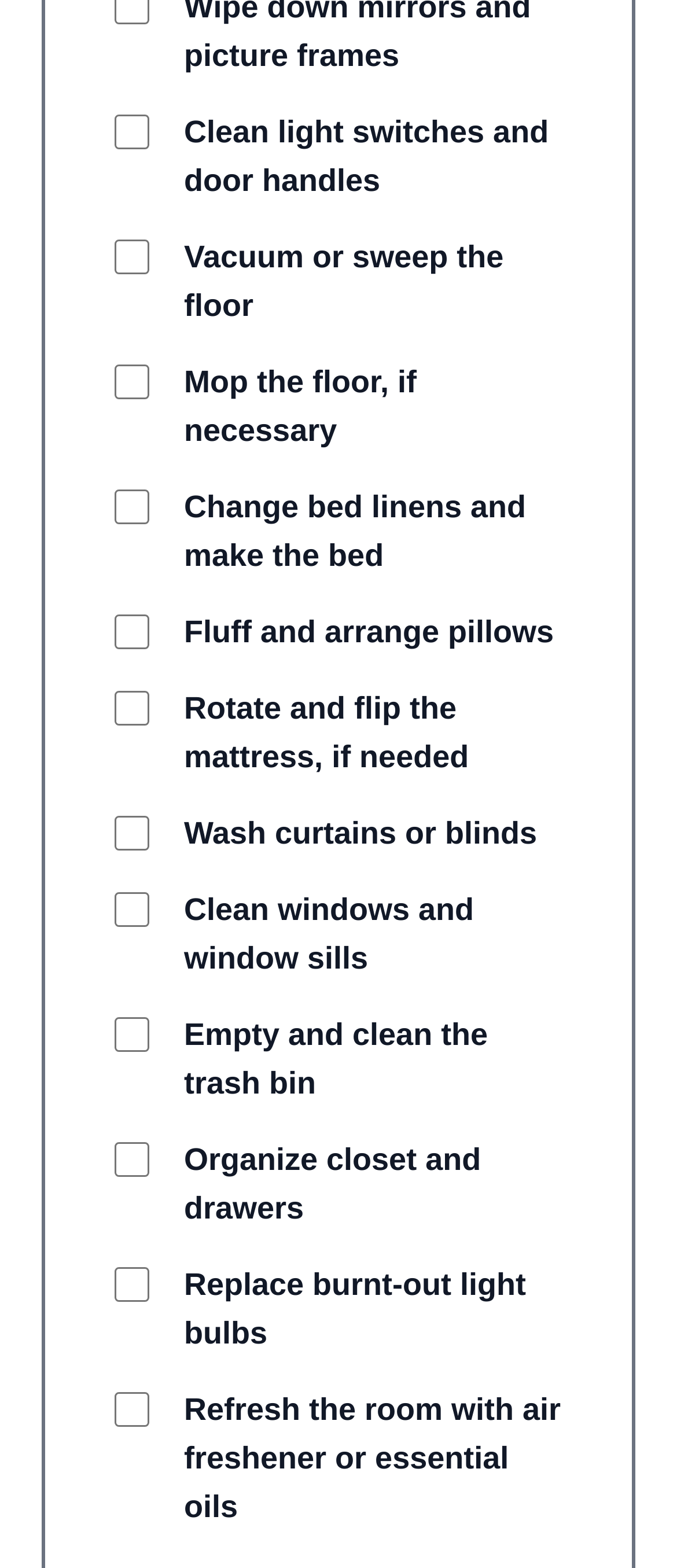Please identify the bounding box coordinates of the region to click in order to complete the given instruction: "select products". The coordinates should be four float numbers between 0 and 1, i.e., [left, top, right, bottom].

None